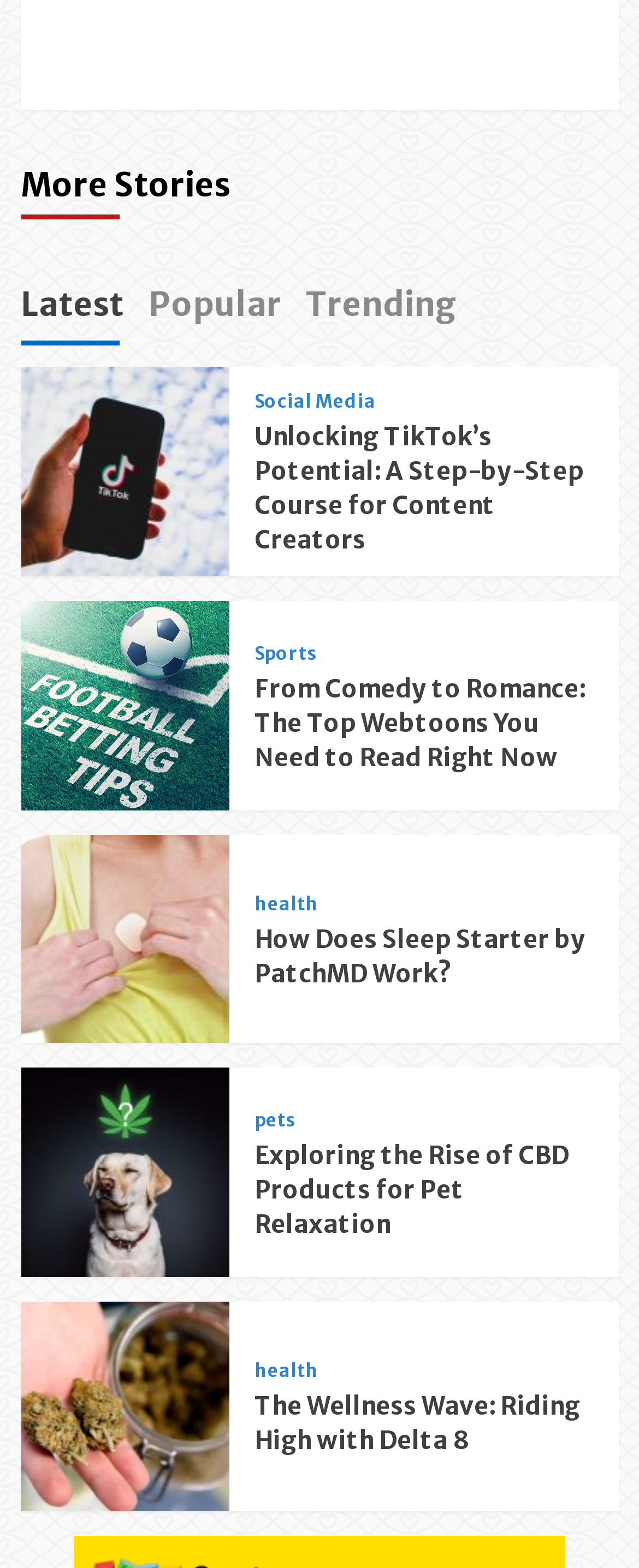Highlight the bounding box coordinates of the element you need to click to perform the following instruction: "Read the article 'Unlocking TikTok’s Potential: A Step-by-Step Course for Content Creators'."

[0.398, 0.268, 0.929, 0.355]